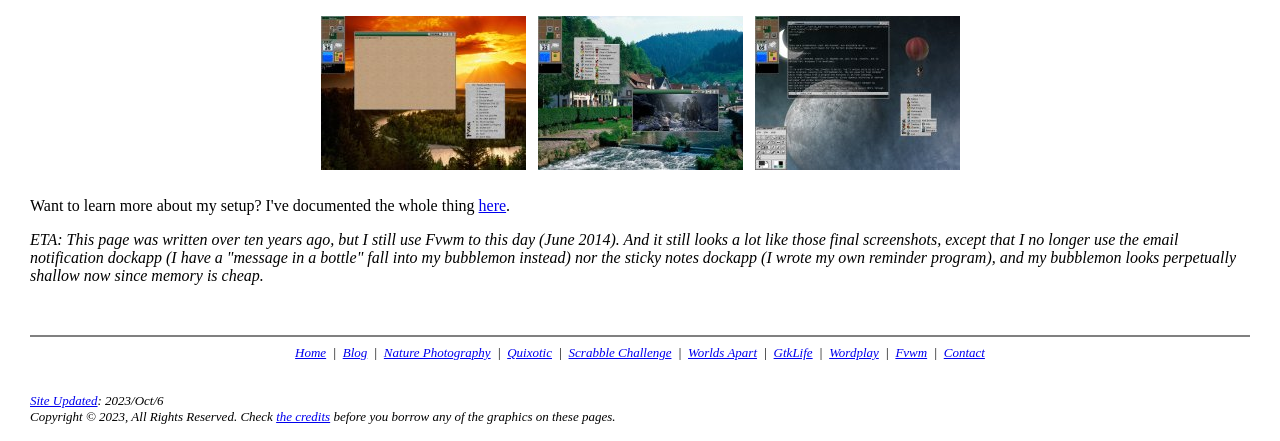Identify the bounding box coordinates for the element you need to click to achieve the following task: "click on Fvwm (Snake River)". Provide the bounding box coordinates as four float numbers between 0 and 1, in the form [left, top, right, bottom].

[0.25, 0.354, 0.411, 0.392]